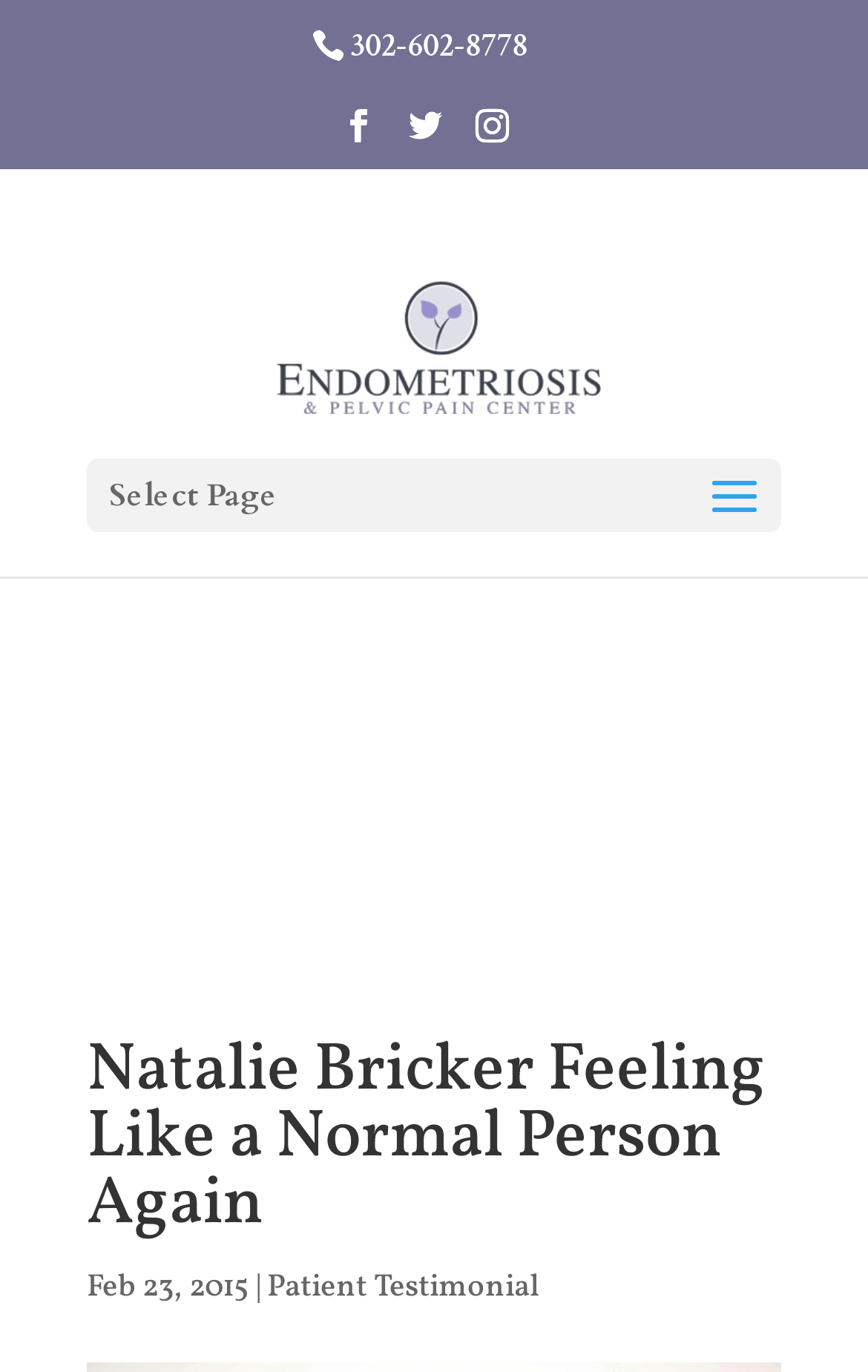What is the date of the patient testimonial?
Look at the image and respond with a one-word or short-phrase answer.

Feb 23, 2015